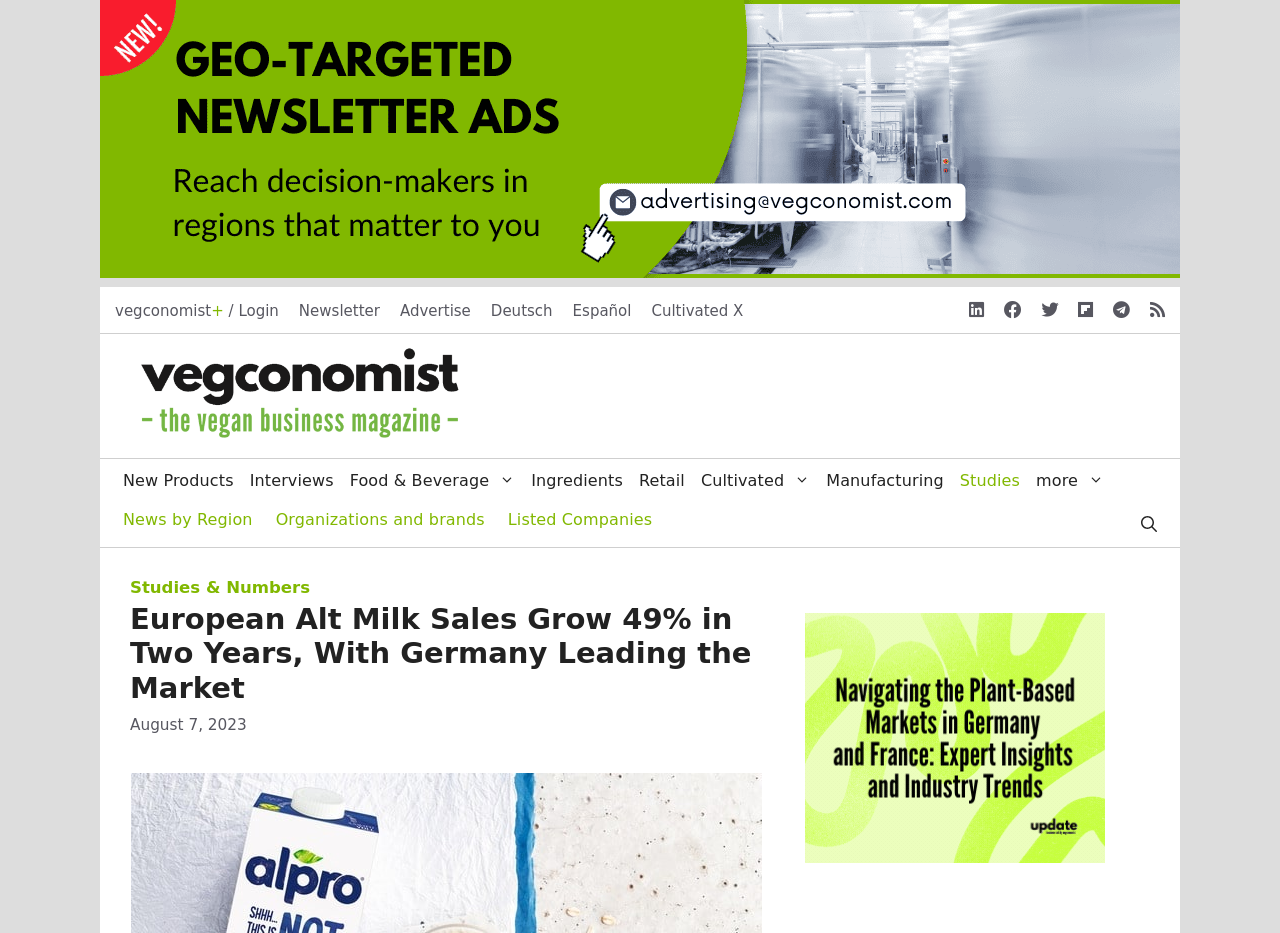Answer the following in one word or a short phrase: 
What is the date of the article?

August 7, 2023